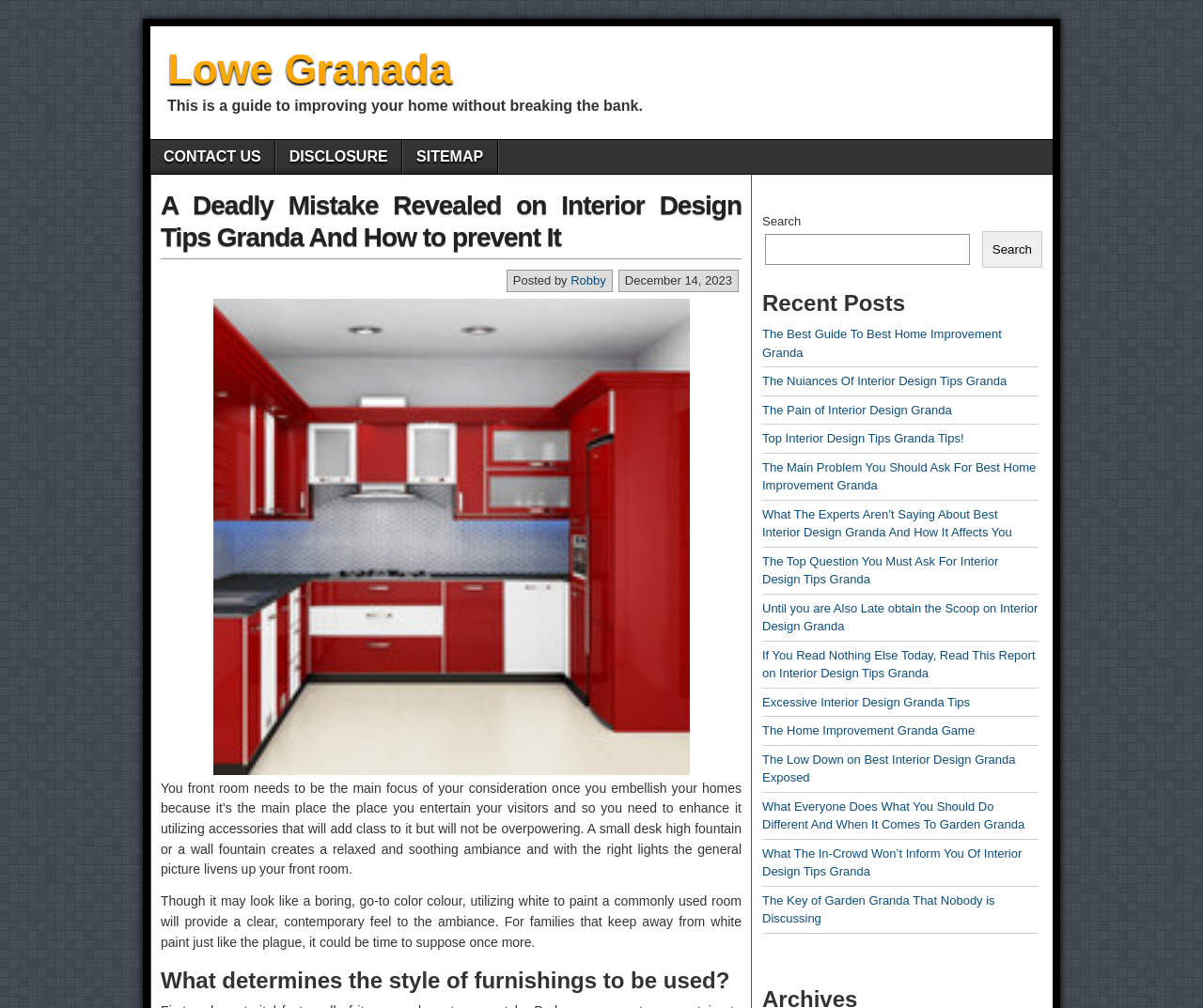Kindly provide the bounding box coordinates of the section you need to click on to fulfill the given instruction: "Click on CONTACT US".

[0.125, 0.139, 0.228, 0.172]